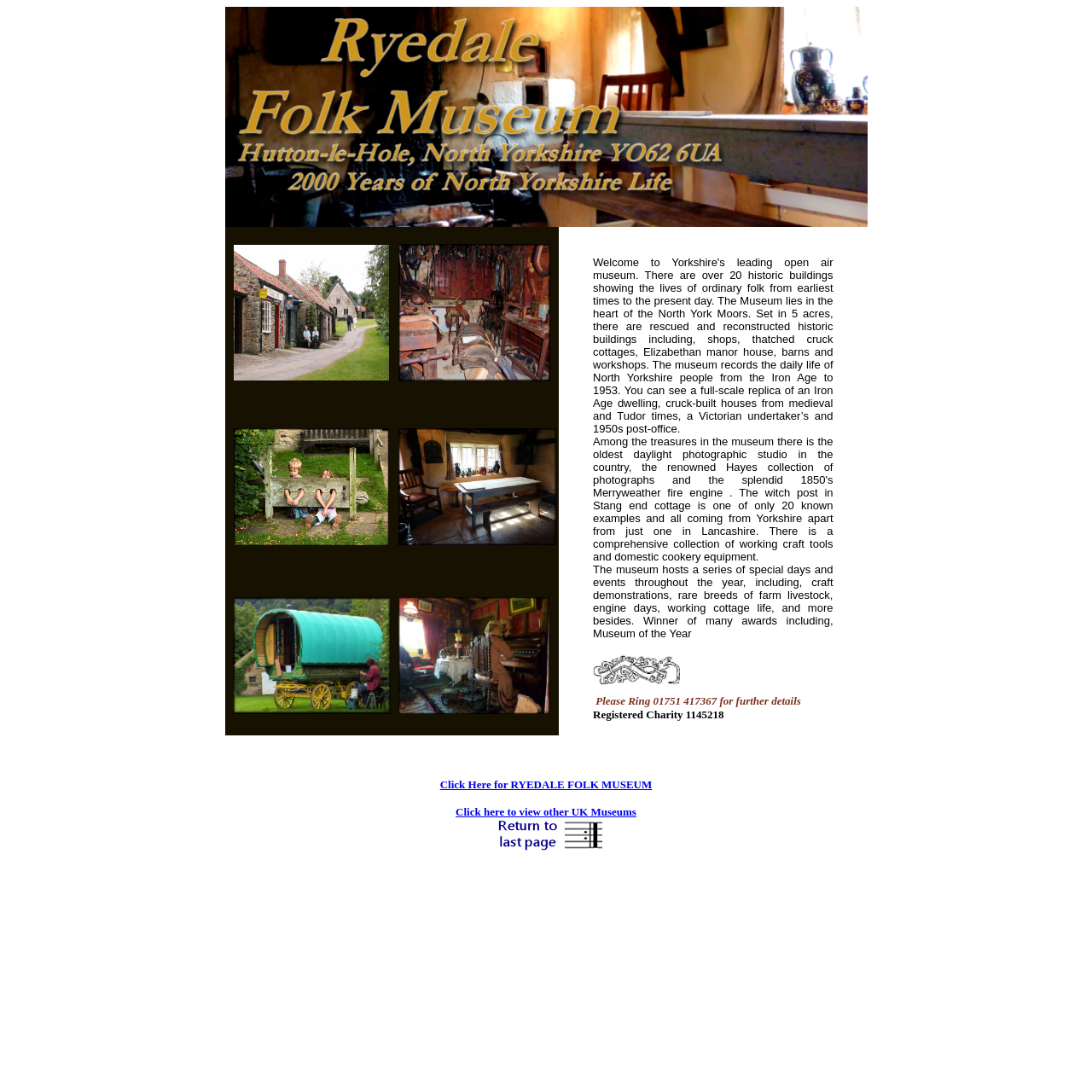How many images are in the first table row?
Answer the question in as much detail as possible.

I counted the number of image elements in the first table row and found one image element with the bounding box coordinates [0.206, 0.006, 0.794, 0.208].